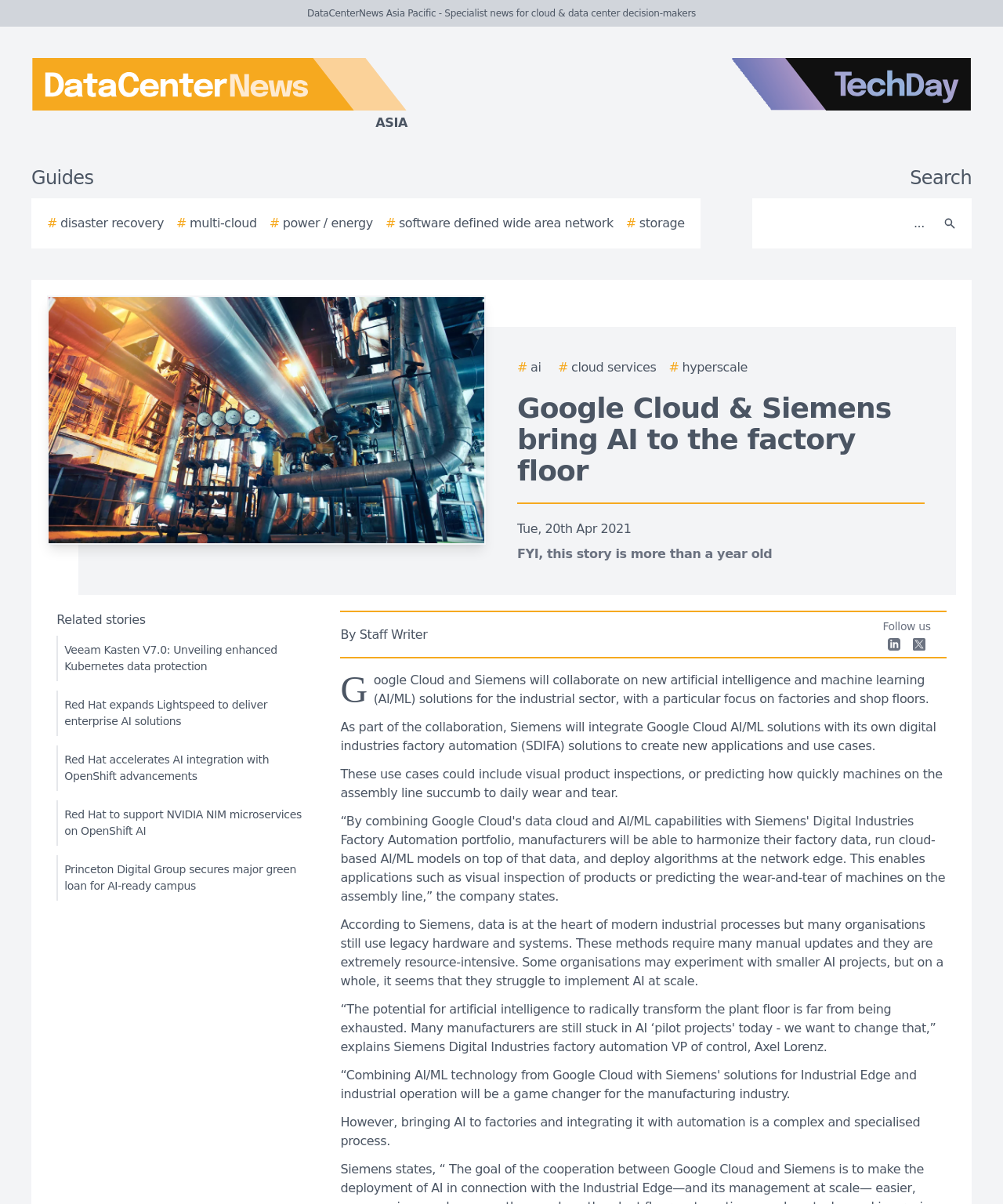Refer to the image and provide an in-depth answer to the question:
What is the name of the author of the article?

I found the author's name by looking at the link element with the content 'By Staff Writer' which is located below the title of the article.